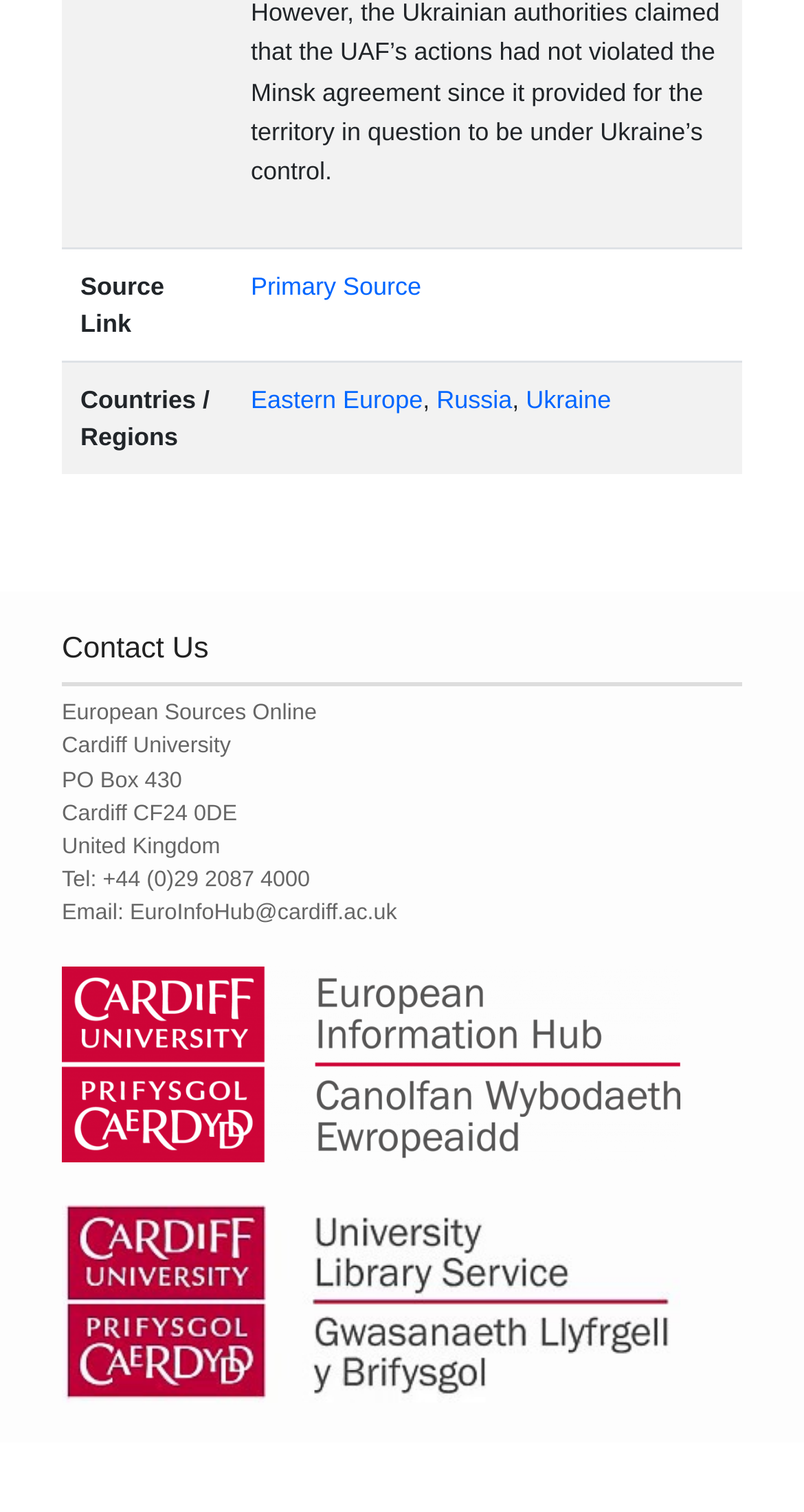What is the primary source?
Using the visual information, reply with a single word or short phrase.

Primary Source